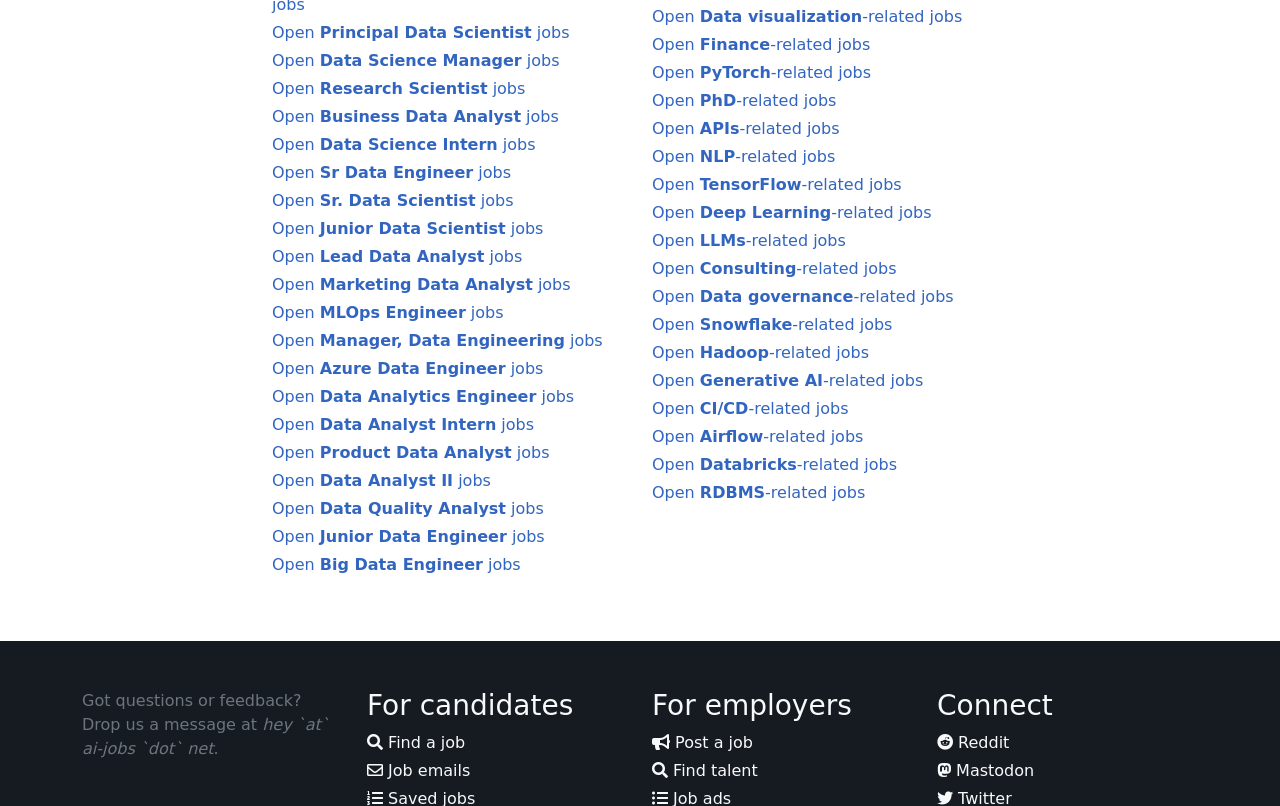Kindly determine the bounding box coordinates for the area that needs to be clicked to execute this instruction: "Find a job".

[0.287, 0.909, 0.363, 0.932]